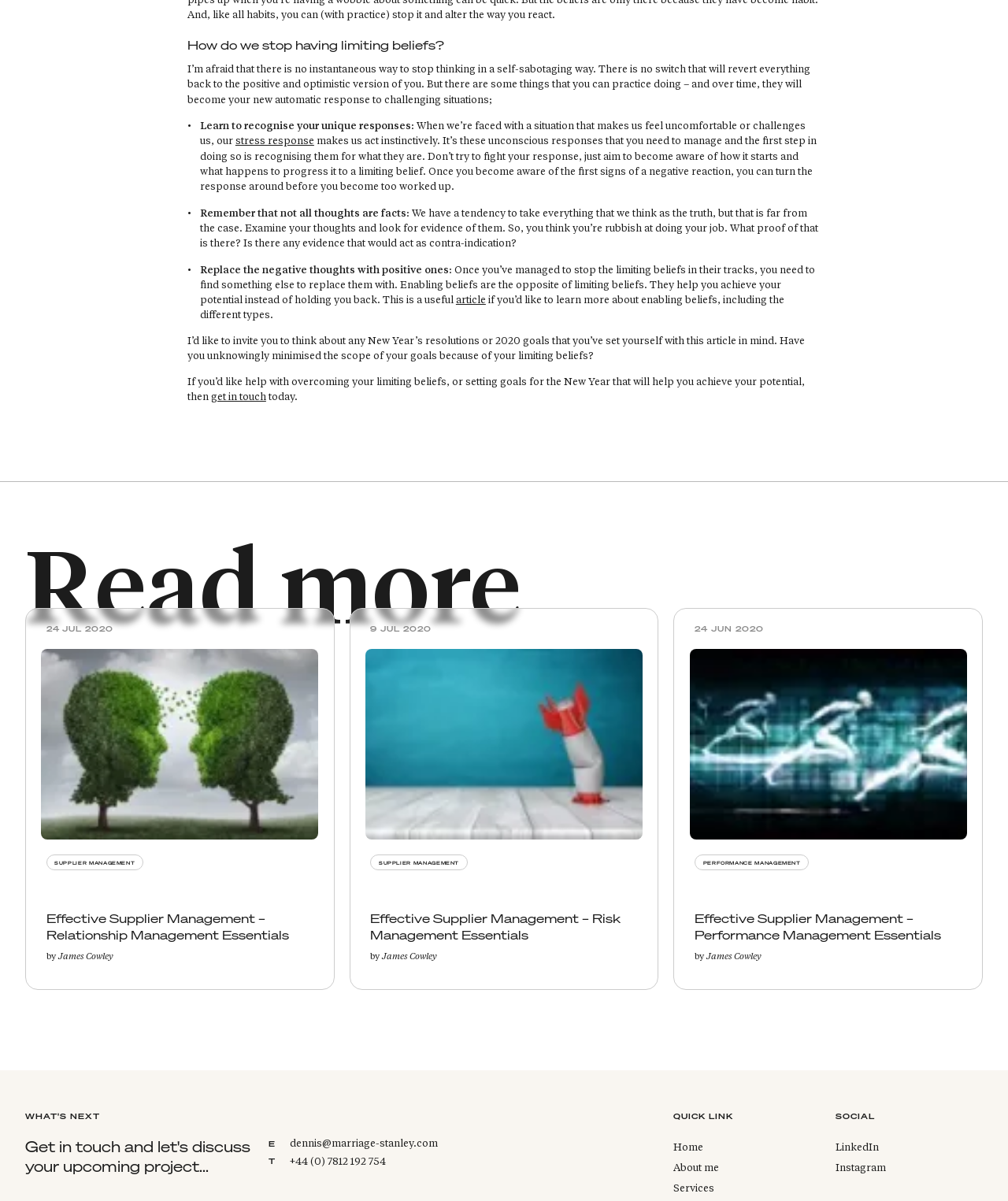What is the main topic of the article?
Refer to the image and provide a thorough answer to the question.

The main topic of the article is about limiting beliefs, which is evident from the heading 'How do we stop having limiting beliefs?' and the subsequent paragraphs that discuss ways to overcome them.